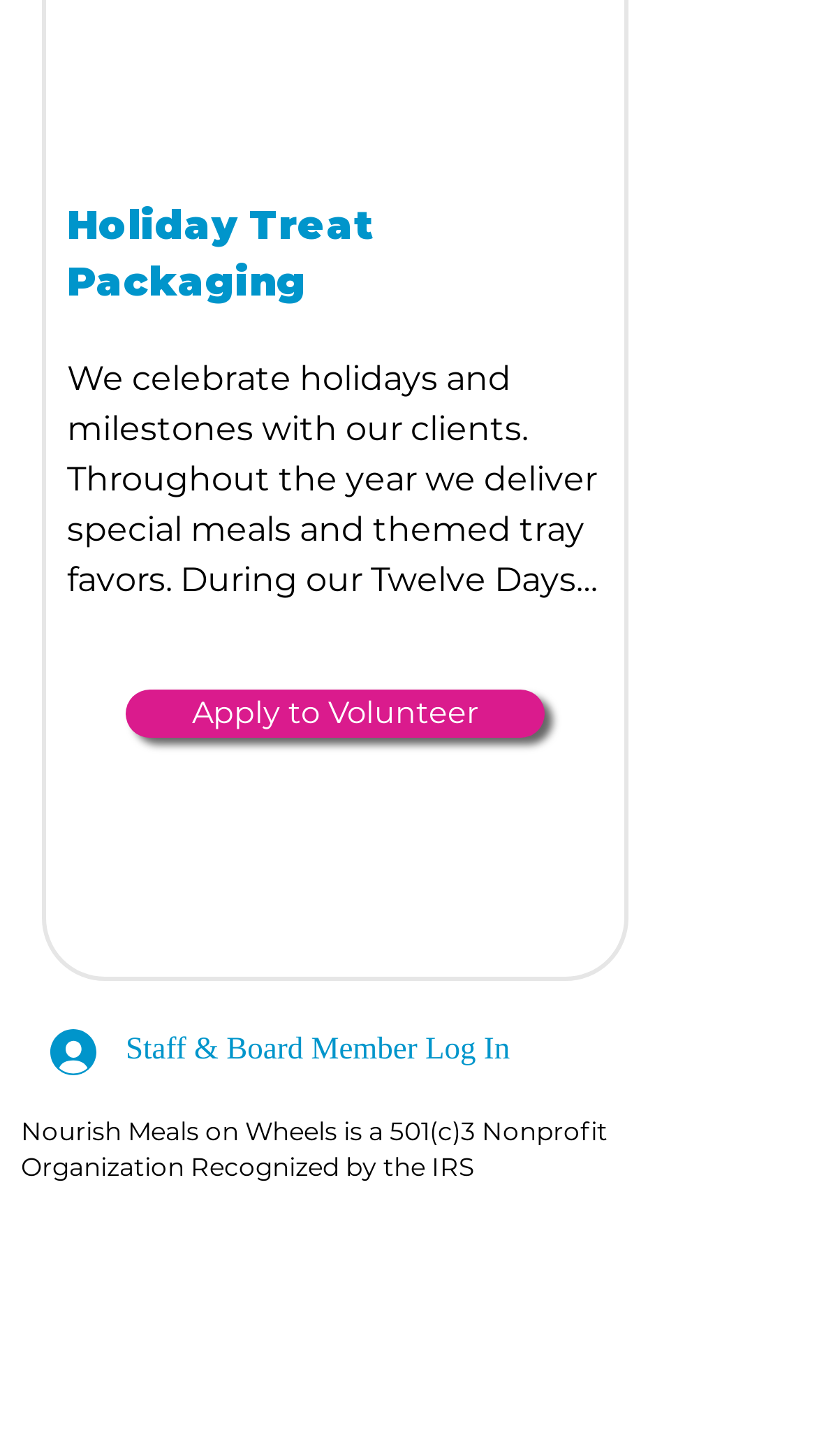What is the purpose of the button at the bottom left?
Use the image to give a comprehensive and detailed response to the question.

I found the answer by looking at the button element with the text 'Staff & Board Member Log In' and its bounding box coordinates [0.026, 0.698, 0.66, 0.747] which indicates its position at the bottom left of the page.